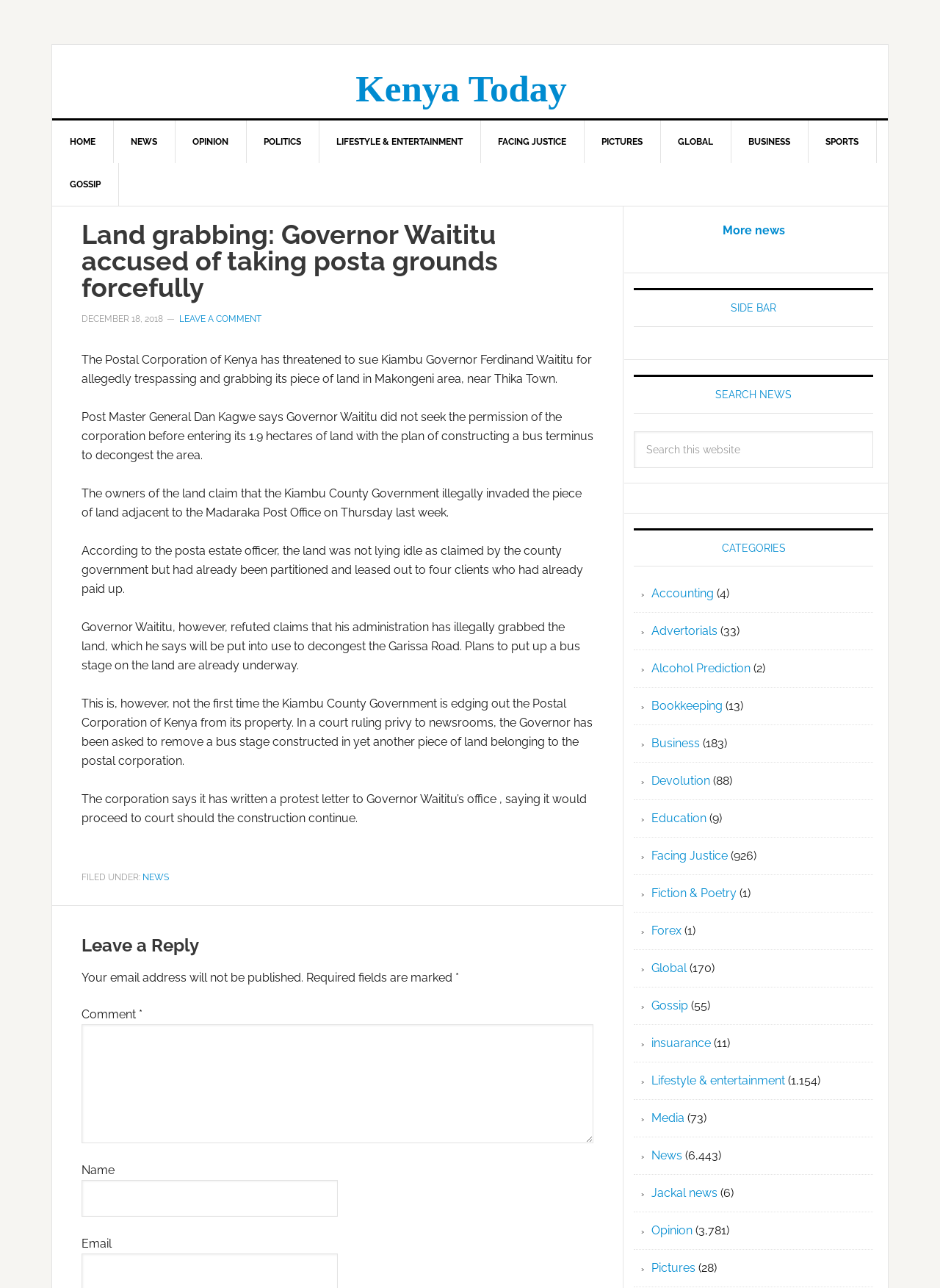Please indicate the bounding box coordinates of the element's region to be clicked to achieve the instruction: "Click on the FACING JUSTICE link". Provide the coordinates as four float numbers between 0 and 1, i.e., [left, top, right, bottom].

[0.693, 0.659, 0.774, 0.67]